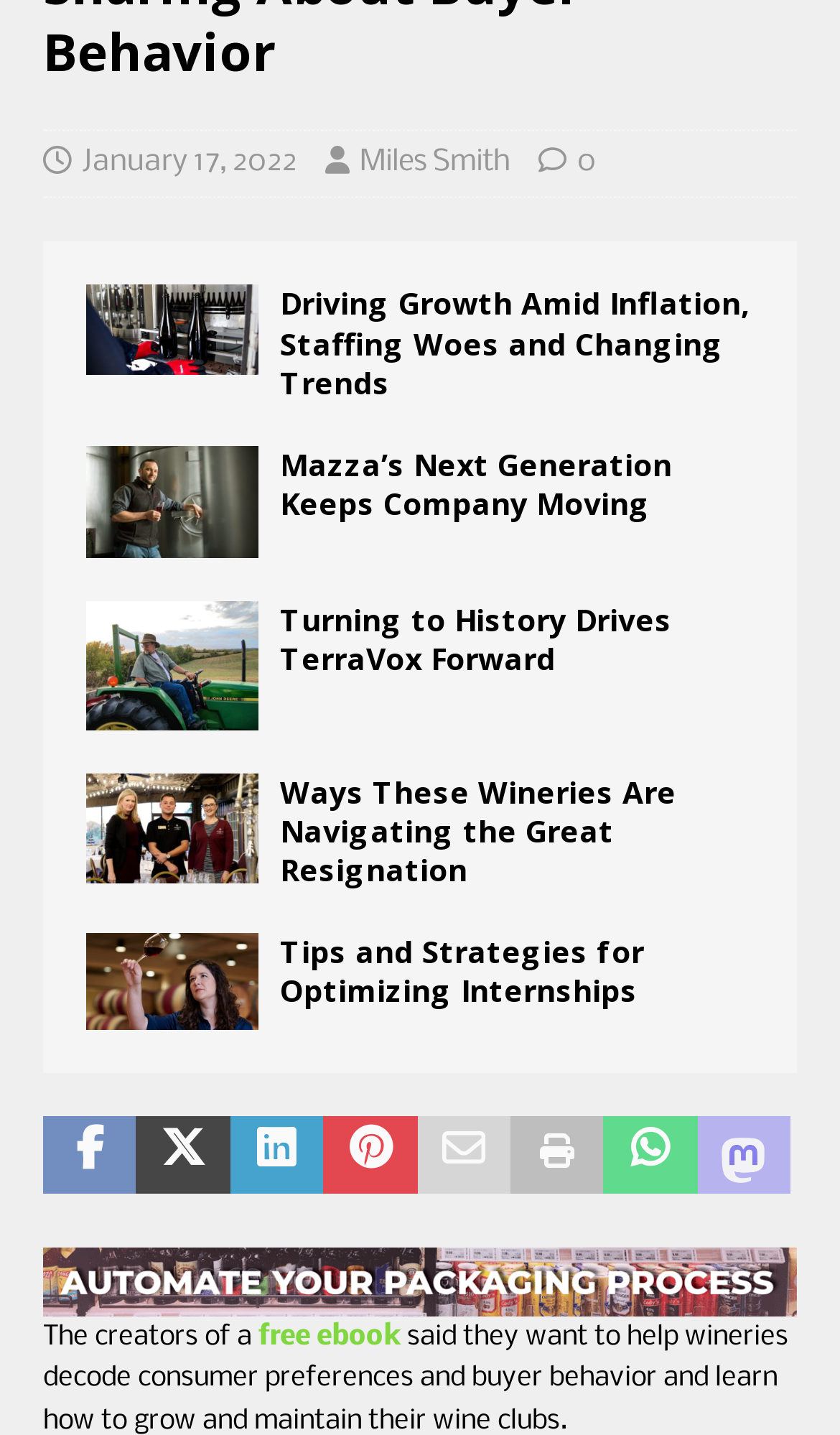Determine the bounding box for the UI element described here: "title="Share on Whatsapp"".

[0.719, 0.778, 0.83, 0.831]